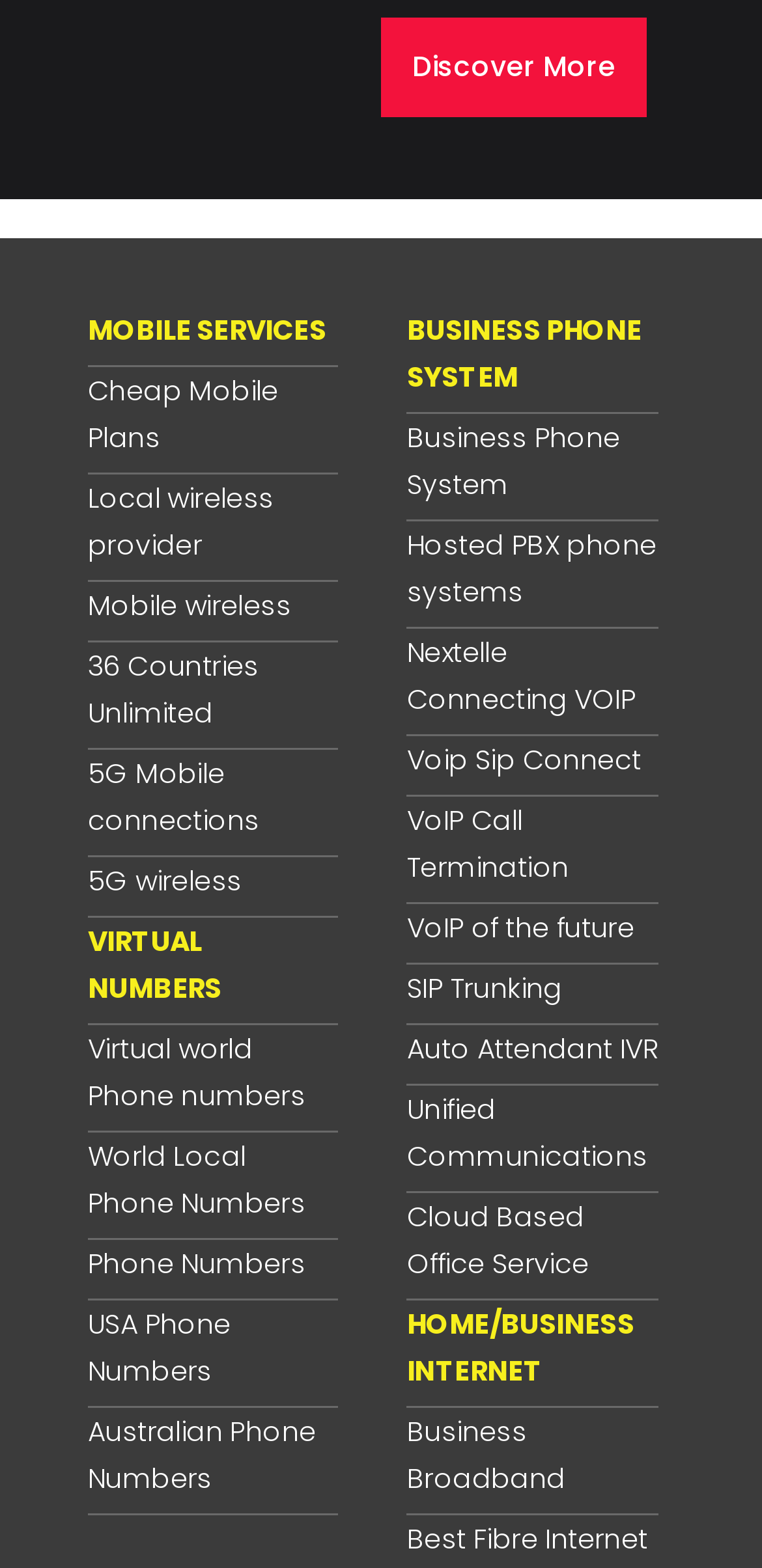Please determine the bounding box coordinates of the section I need to click to accomplish this instruction: "Explore business phone system options".

[0.534, 0.265, 0.863, 0.324]